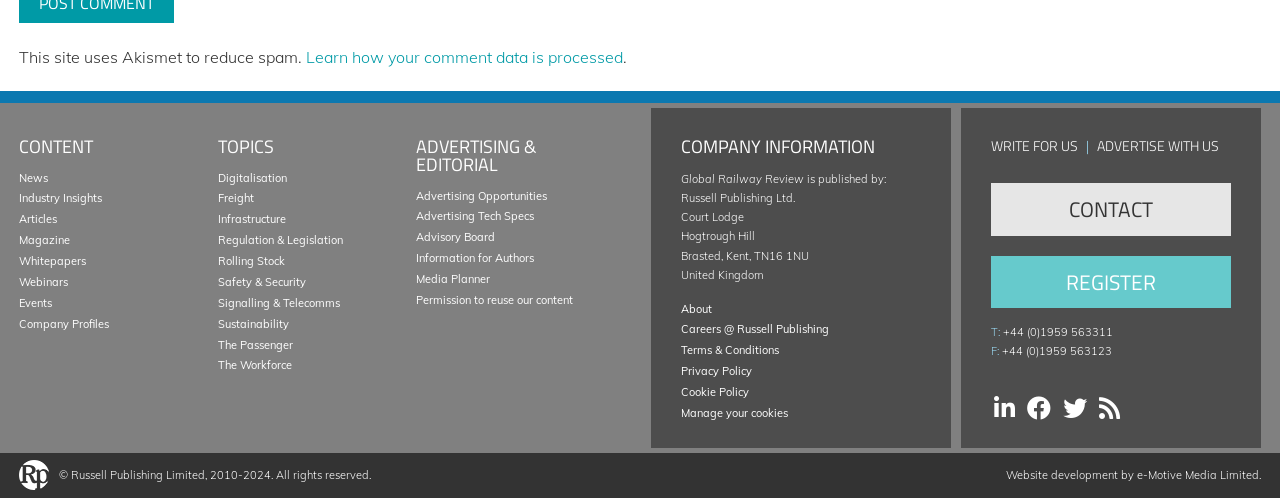Identify the bounding box coordinates necessary to click and complete the given instruction: "View Company Information".

[0.532, 0.238, 0.719, 0.314]